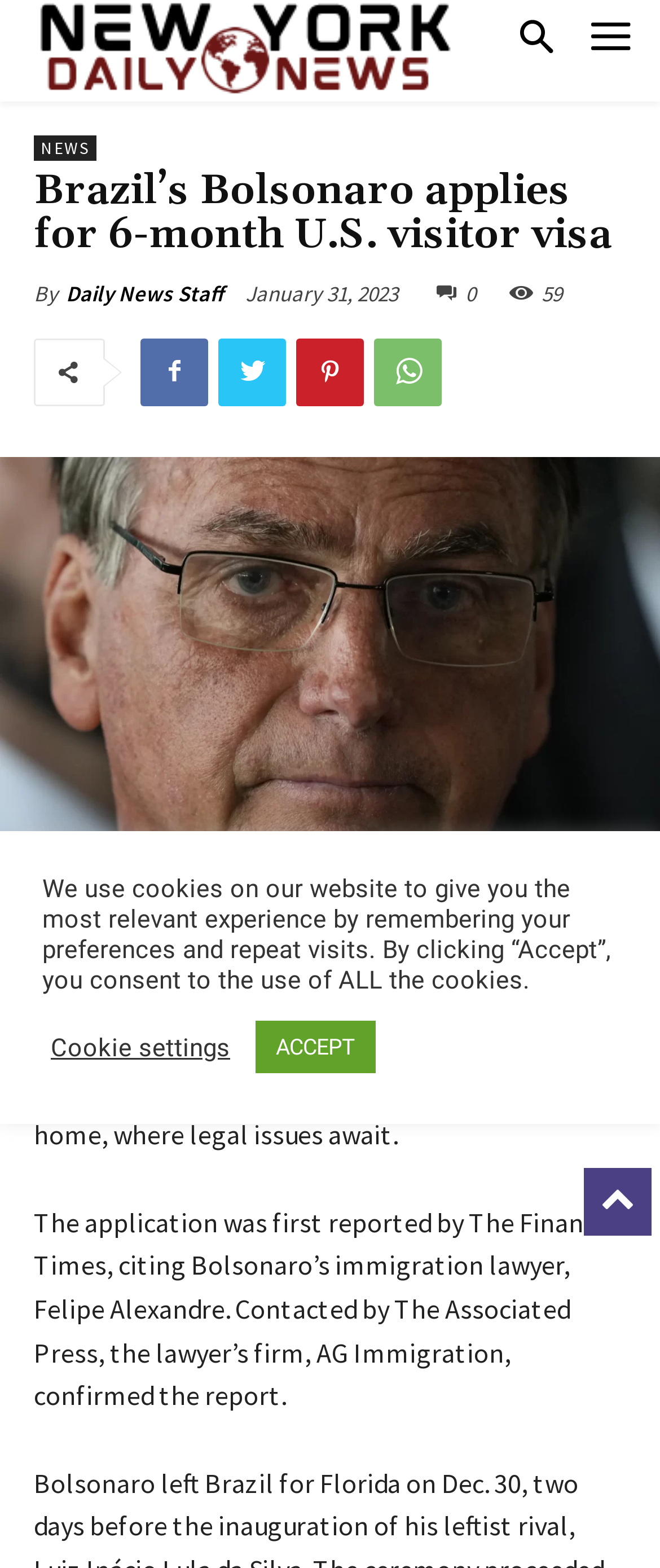Determine the bounding box coordinates for the UI element described. Format the coordinates as (top-left x, top-left y, bottom-right x, bottom-right y) and ensure all values are between 0 and 1. Element description: Cookie settings

[0.077, 0.658, 0.349, 0.677]